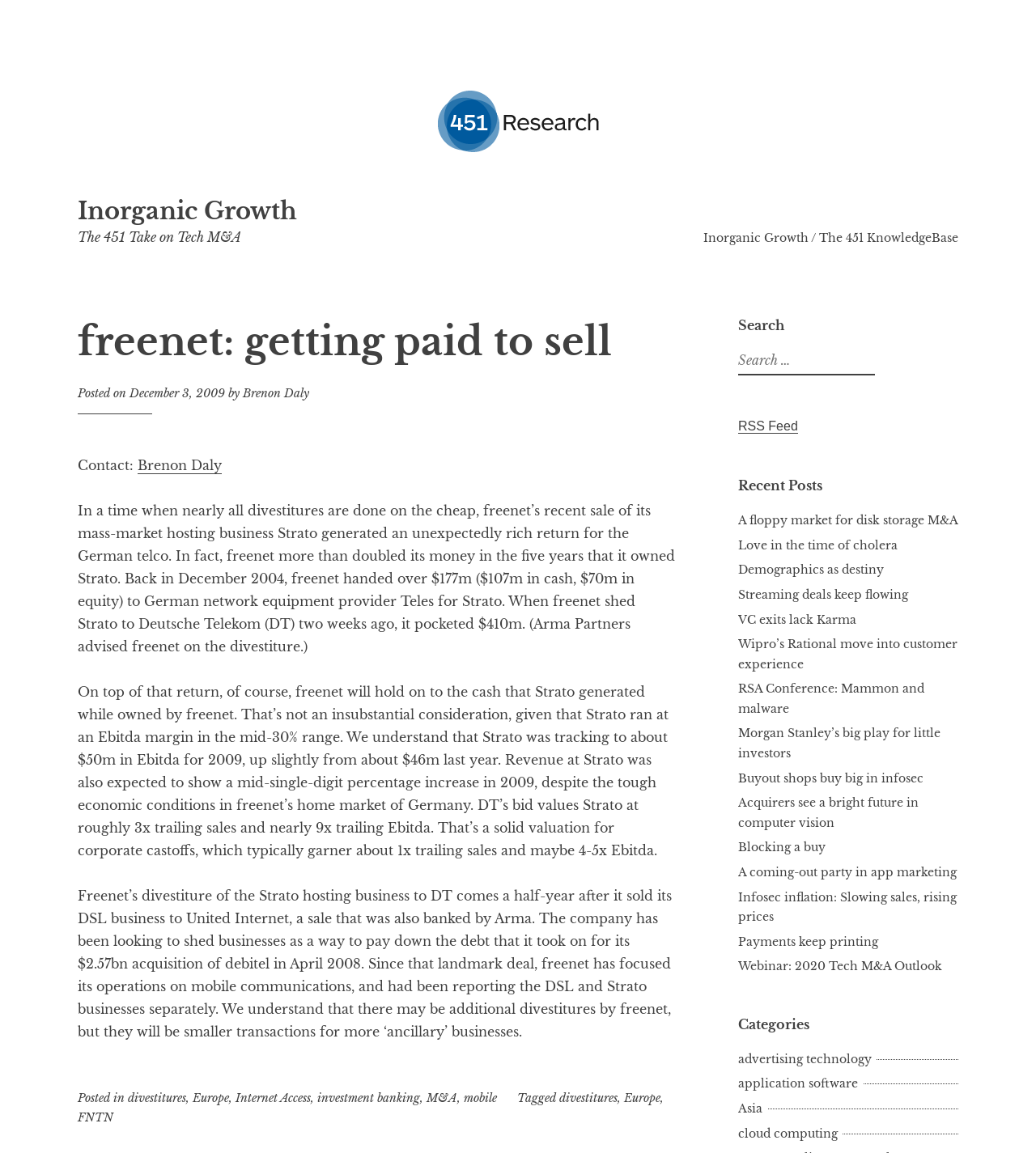Provide a thorough description of this webpage.

The webpage is about a blog post titled "freenet: getting paid to sell – Inorganic Growth" and appears to be a technology-focused blog. At the top of the page, there is a link to "Skip to content" and a navigation menu with a link to "Inorganic Growth" and another link with no text. Below this, there is a heading that reads "The 451 Take on Tech M&A".

The main content of the page is an article about freenet, a German telco company, and its sale of its mass-market hosting business Strato to Deutsche Telekom (DT). The article discusses the financial details of the sale and how it compares to freenet's initial purchase of Strato. There are several paragraphs of text that provide analysis and context about the sale.

To the right of the article, there is a sidebar with several sections. The first section is a search bar with a heading that reads "Search". Below this, there is a section titled "Recent Posts" with links to several other blog posts, including "A floppy market for disk storage M&A" and "Love in the time of cholera". Further down, there is a section titled "Categories" with links to various categories, such as "advertising technology", "application software", and "Asia".

At the bottom of the page, there is a footer section with links to categories and tags, including "divestitures", "Europe", and "M&A". There is also a link to an RSS feed and a link to a blog post titled "Webinar: 2020 Tech M&A Outlook".